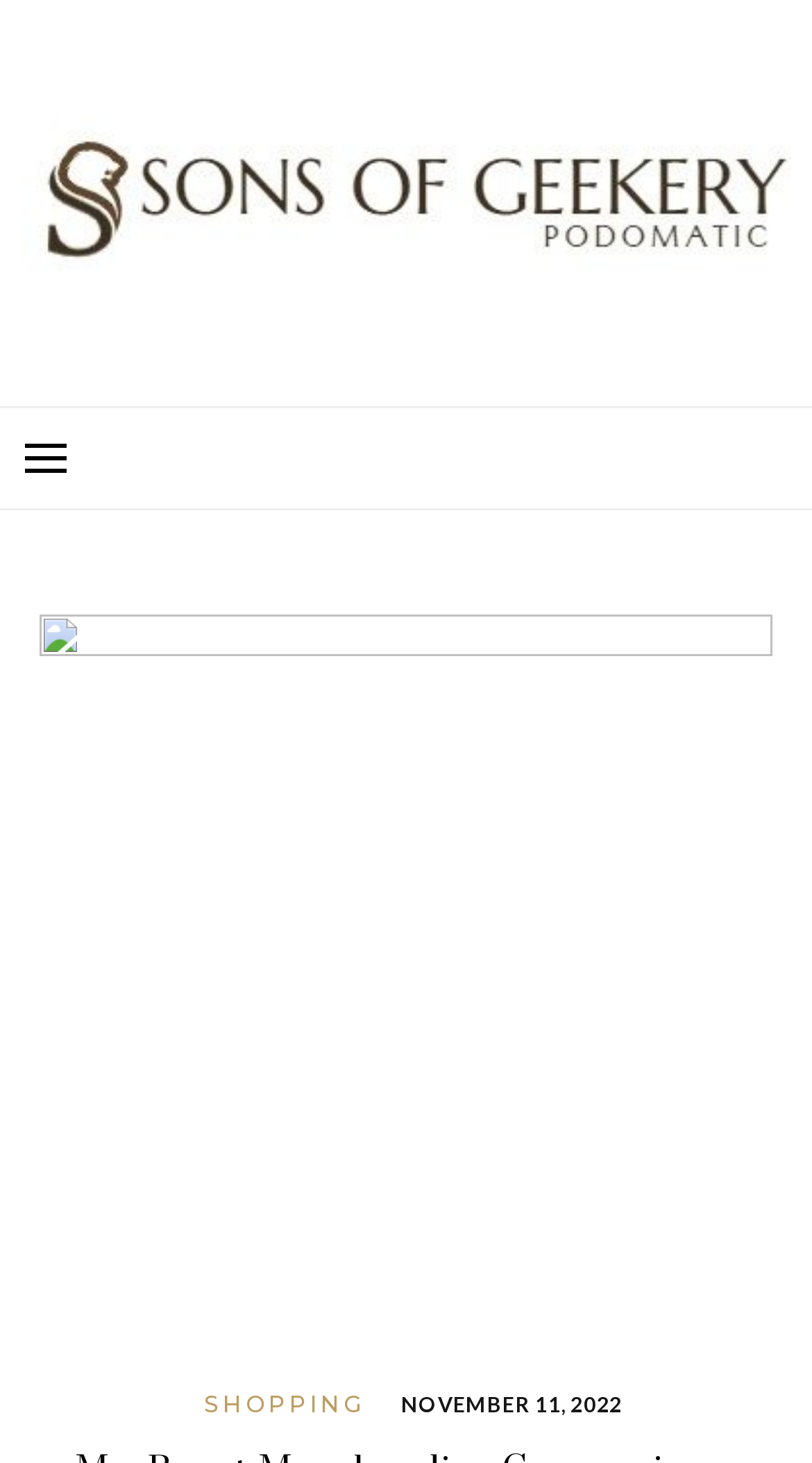Provide a thorough description of this webpage.

The webpage appears to be a blog or article page from the website "Sons OF Geekery". At the top left of the page, there is a logo image and a link with the text "Sons OF Geekery". Below the logo, there is a heading with the same text "SONS OF GEEKERY". 

To the right of the logo, there is a small text "PODOMATIC". 

On the top right of the page, there is a button that controls the primary menu. When expanded, the menu contains two links: "SHOPPING" and "NOVEMBER 11, 2022", with the latter having a time element associated with it. 

The webpage's title is "Mr. Beast Merchandise Companies – How you can Do It Proper", suggesting that the article or blog post is about Mr. Beast merchandise companies and how to do business with them properly.